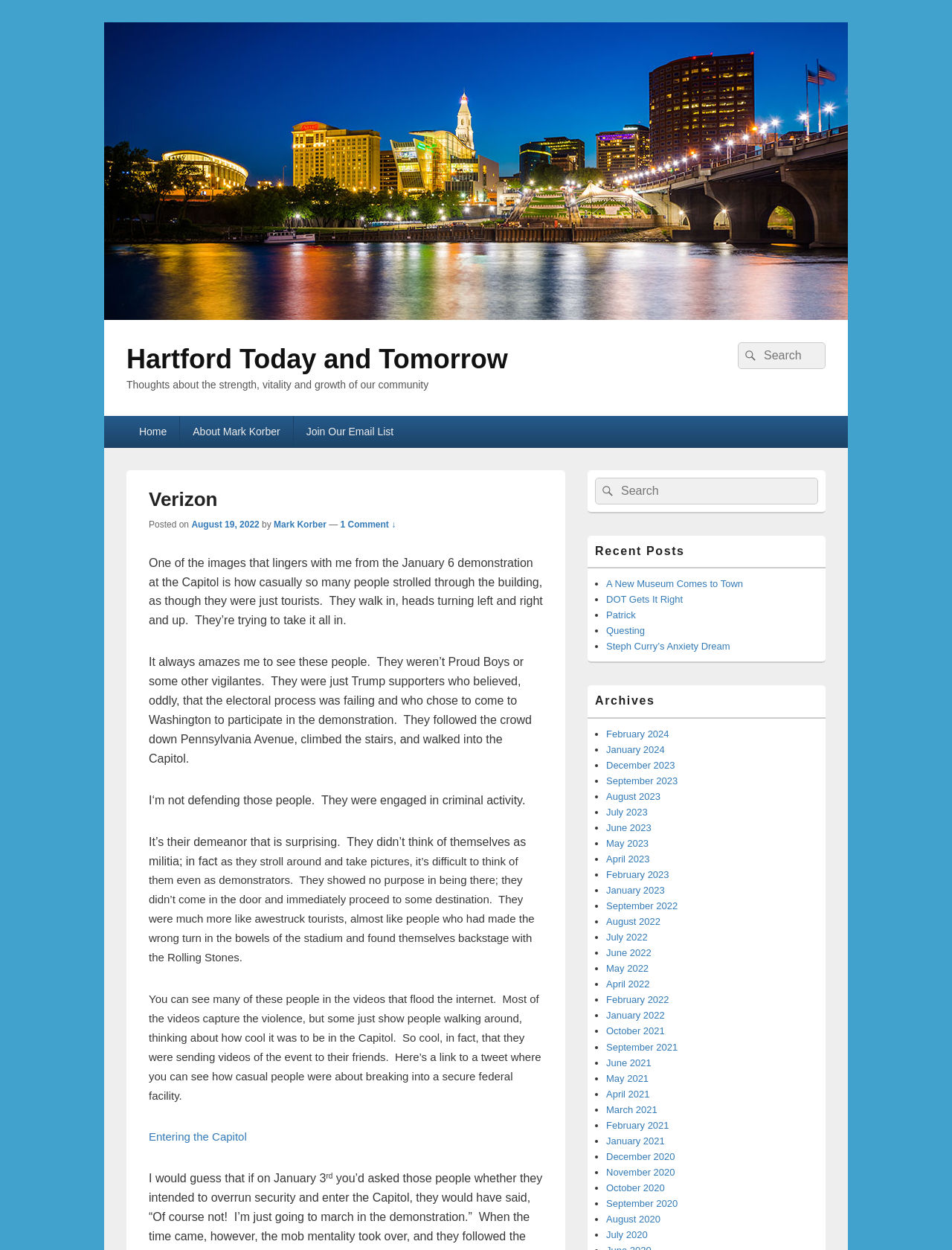Using the webpage screenshot, find the UI element described by Home. Provide the bounding box coordinates in the format (top-left x, top-left y, bottom-right x, bottom-right y), ensuring all values are floating point numbers between 0 and 1.

[0.133, 0.333, 0.189, 0.358]